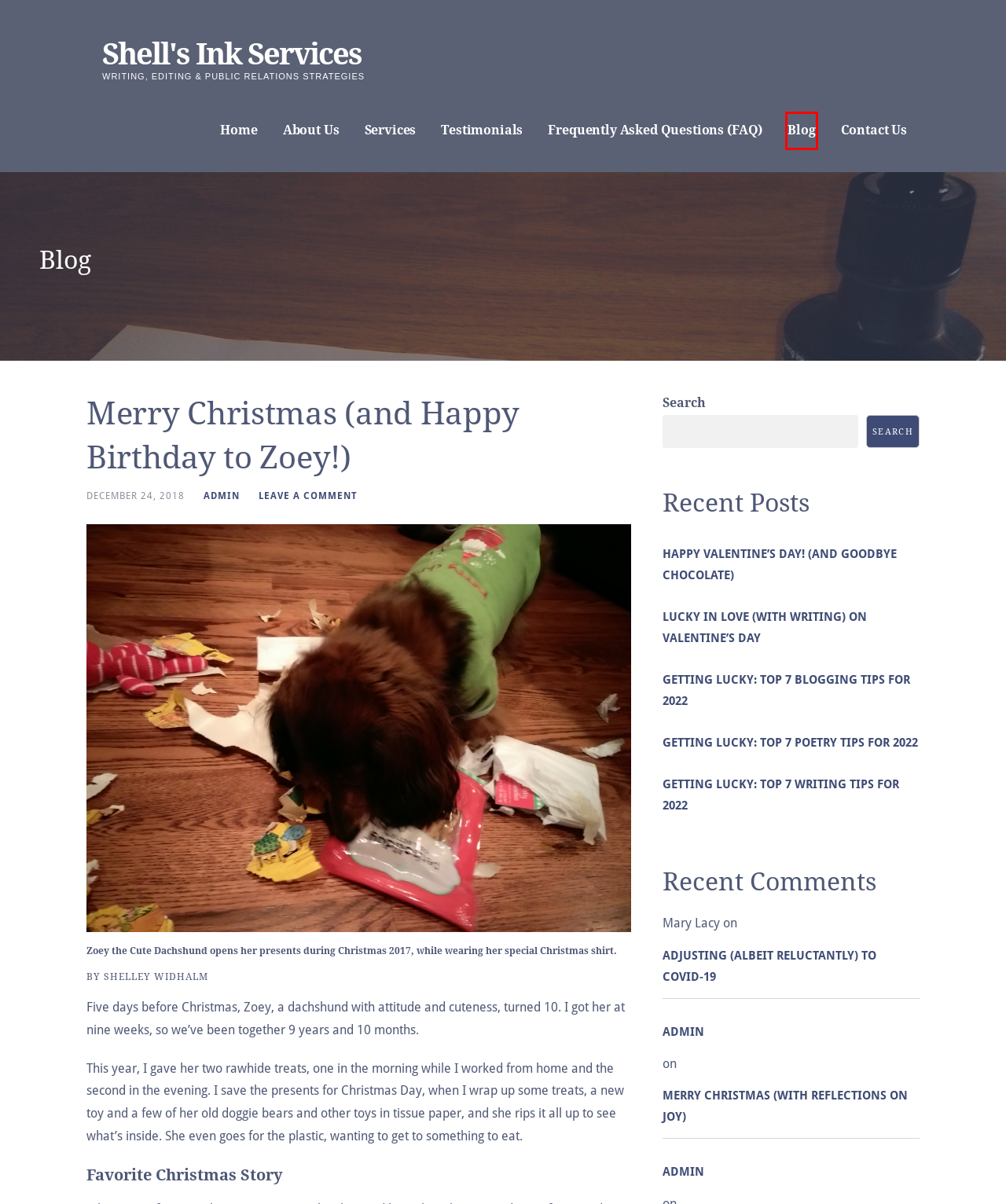Please examine the screenshot provided, which contains a red bounding box around a UI element. Select the webpage description that most accurately describes the new page displayed after clicking the highlighted element. Here are the candidates:
A. Shell’s Ink Services – WRITING, EDITING & PUBLIC RELATIONS STRATEGIES
B. Contact Us – Shell’s Ink Services
C. Adjusting (albeit reluctantly) to COVID-19 – Shell’s Ink Services
D. Getting Lucky: Top 7 Blogging Tips for 2022 – Shell’s Ink Services
E. Blog – Shell’s Ink Services
F. Getting Lucky: Top 7 Writing Tips for 2022 – Shell’s Ink Services
G. Getting Lucky: Top 7 Poetry Tips for 2022 – Shell’s Ink Services
H. About Us – Shell’s Ink Services

E